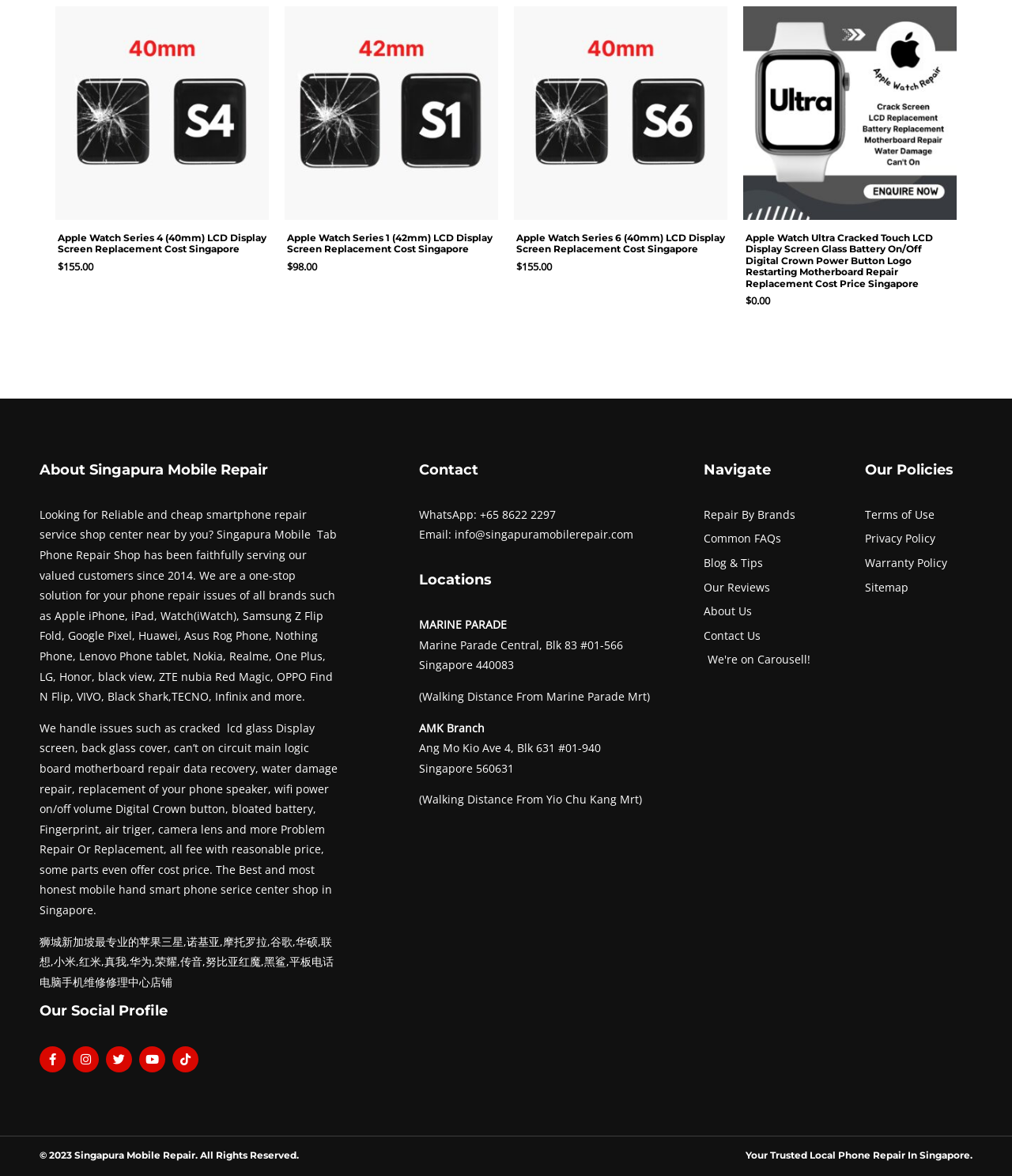Please reply to the following question using a single word or phrase: 
What is the location of the MARINE PARADE branch?

Marine Parade Central, Blk 83 #01-566